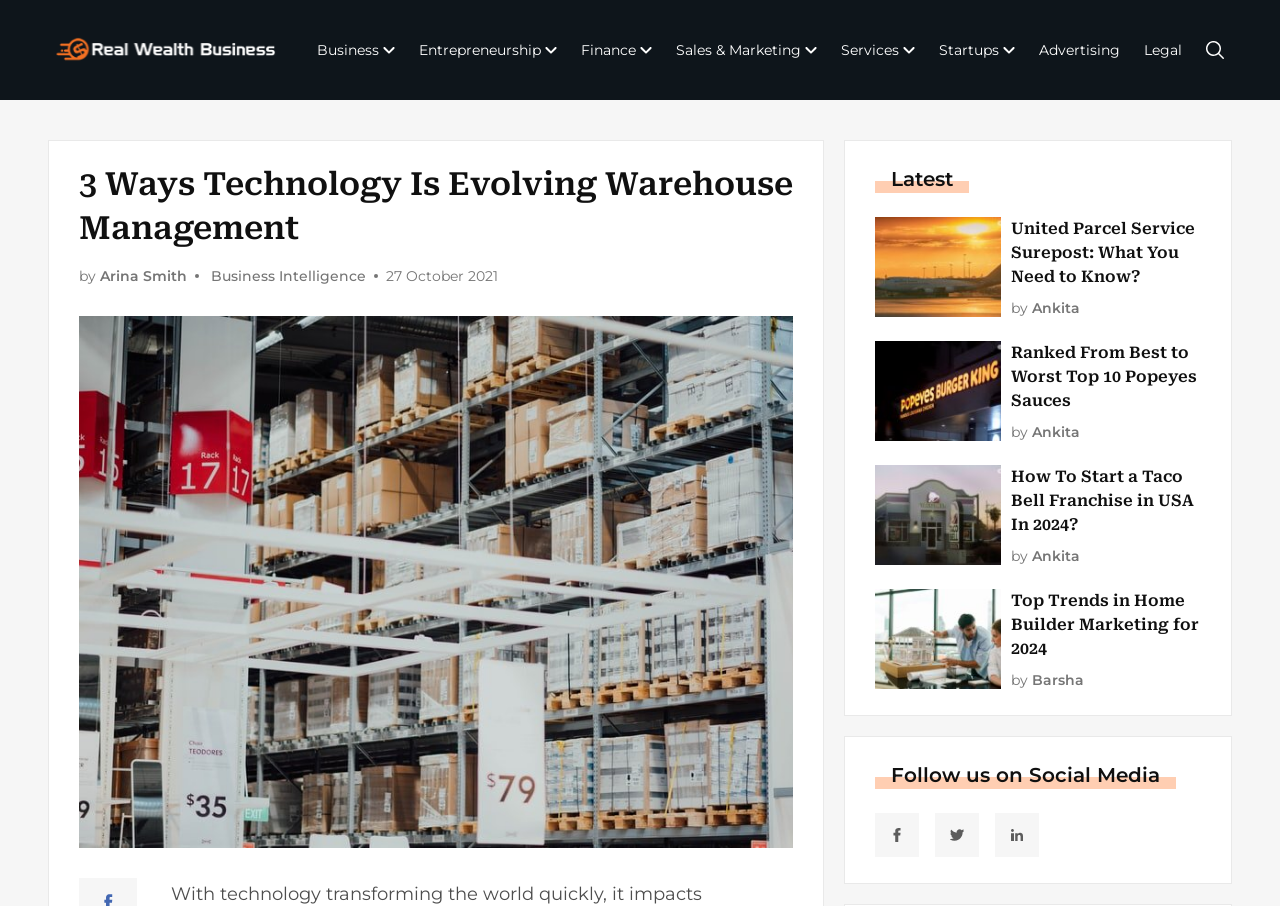How many social media links are there at the bottom of the webpage?
Using the visual information, respond with a single word or phrase.

3